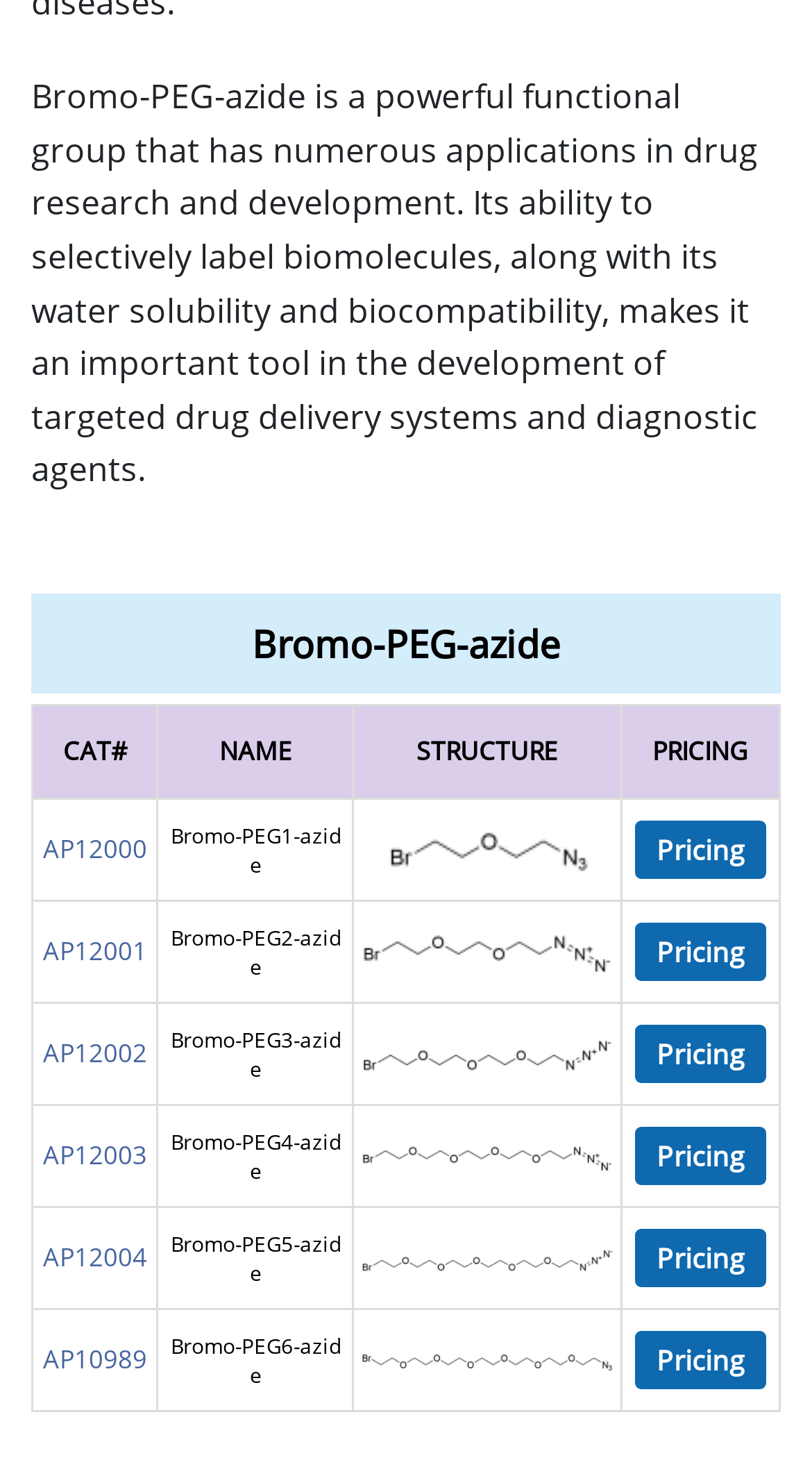Determine the bounding box coordinates for the element that should be clicked to follow this instruction: "Click on the 'Bromo-PEG2-azide' link". The coordinates should be given as four float numbers between 0 and 1, in the format [left, top, right, bottom].

[0.195, 0.611, 0.436, 0.68]